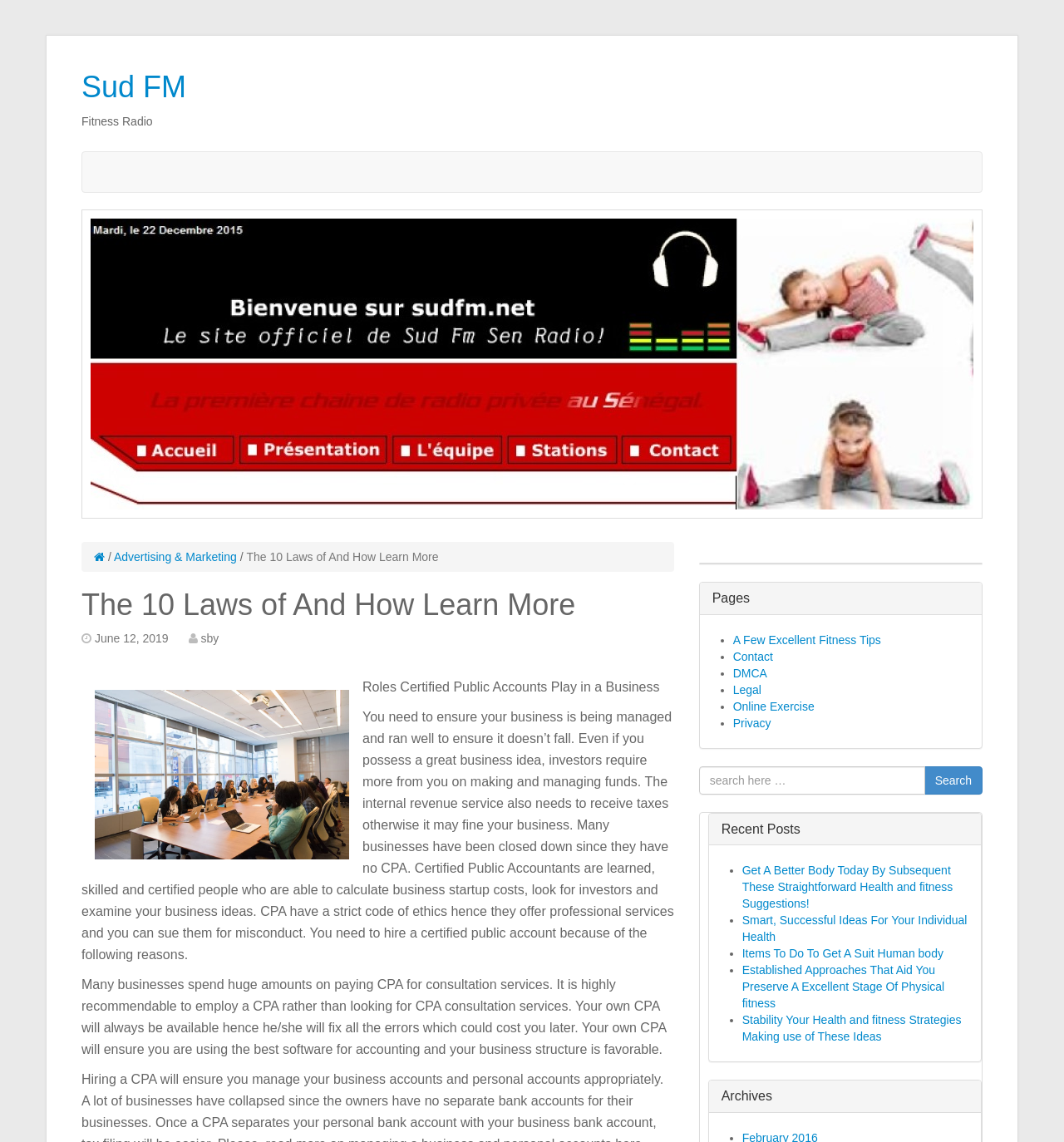Determine the bounding box coordinates of the clickable area required to perform the following instruction: "Click on 'Advertising & Marketing'". The coordinates should be represented as four float numbers between 0 and 1: [left, top, right, bottom].

[0.107, 0.482, 0.222, 0.493]